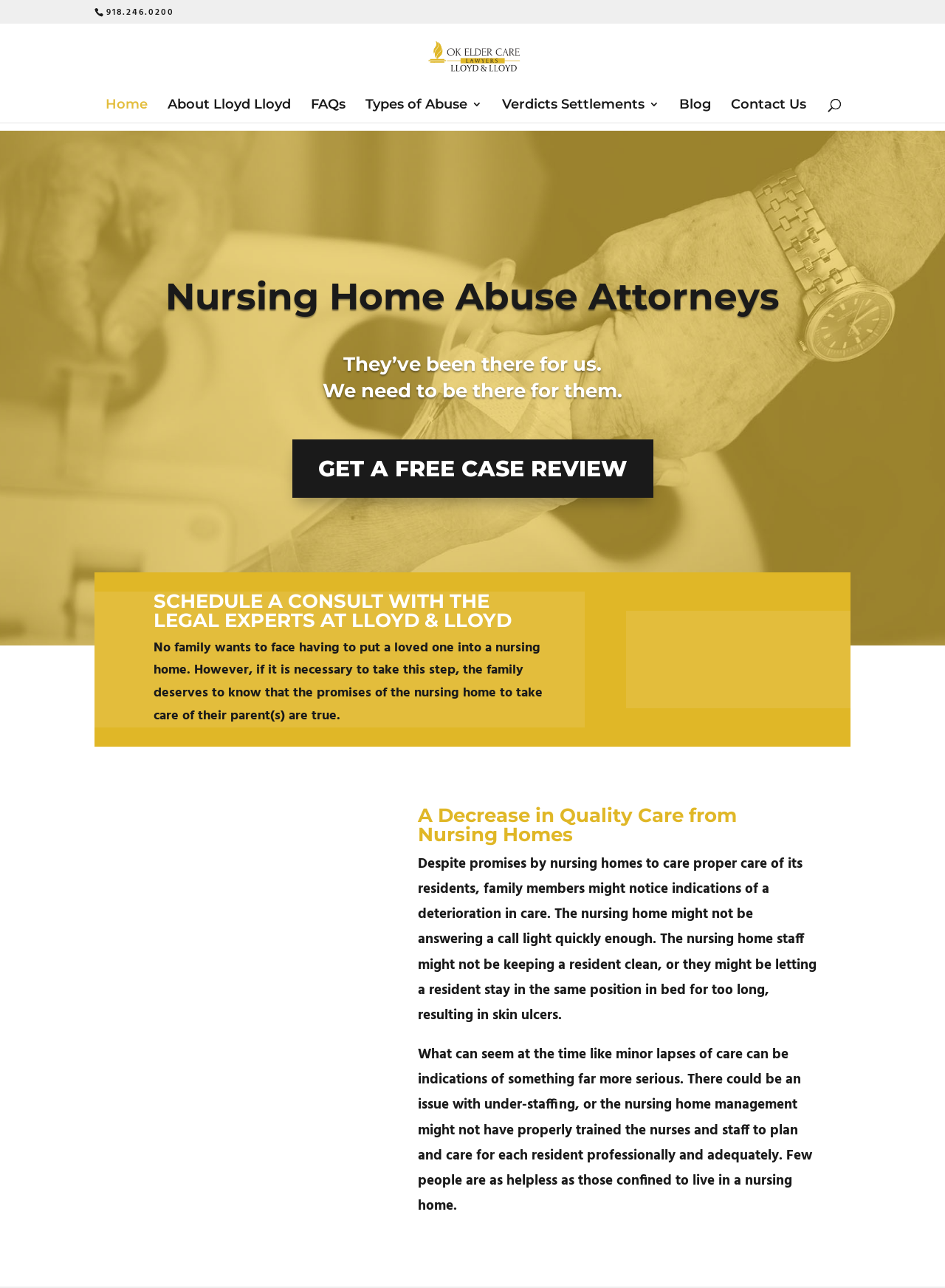Offer a meticulous caption that includes all visible features of the webpage.

This webpage is about Elder Abuse Lawyers, specifically OK Elder Care. At the top left, there is a phone number "918.246.0200" and a link to "OK Elder Care" with an accompanying image. Below this, there is a navigation menu with links to "Home", "About Lloyd Lloyd", "FAQs", "Types of Abuse 3", "Verdicts Settlements 3", "Blog", and "Contact Us". 

On the main content area, there is a heading "Nursing Home Abuse Attorneys" followed by a link with the same text. Below this, there are several headings and paragraphs discussing the importance of proper care in nursing homes and the consequences of neglect. The text explains that families deserve to know that the promises of the nursing home to take care of their loved ones are true, and that minor lapses of care can be indications of more serious issues.

To the right of the main content, there is a search box with the label "Search for:". Below this, there is a call-to-action link "GET A FREE CASE REVIEW 5" and a heading "SCHEDULE A CONSULT WITH THE LEGAL EXPERTS AT LLOYD & LLOYD". 

Further down, there are two images related to elder care abuse, and more text discussing the signs of a decrease in quality care from nursing homes, such as under-staffing and inadequate training of nurses and staff. The page also has a link to "CONTACT US TODAY! 5" at the bottom right.